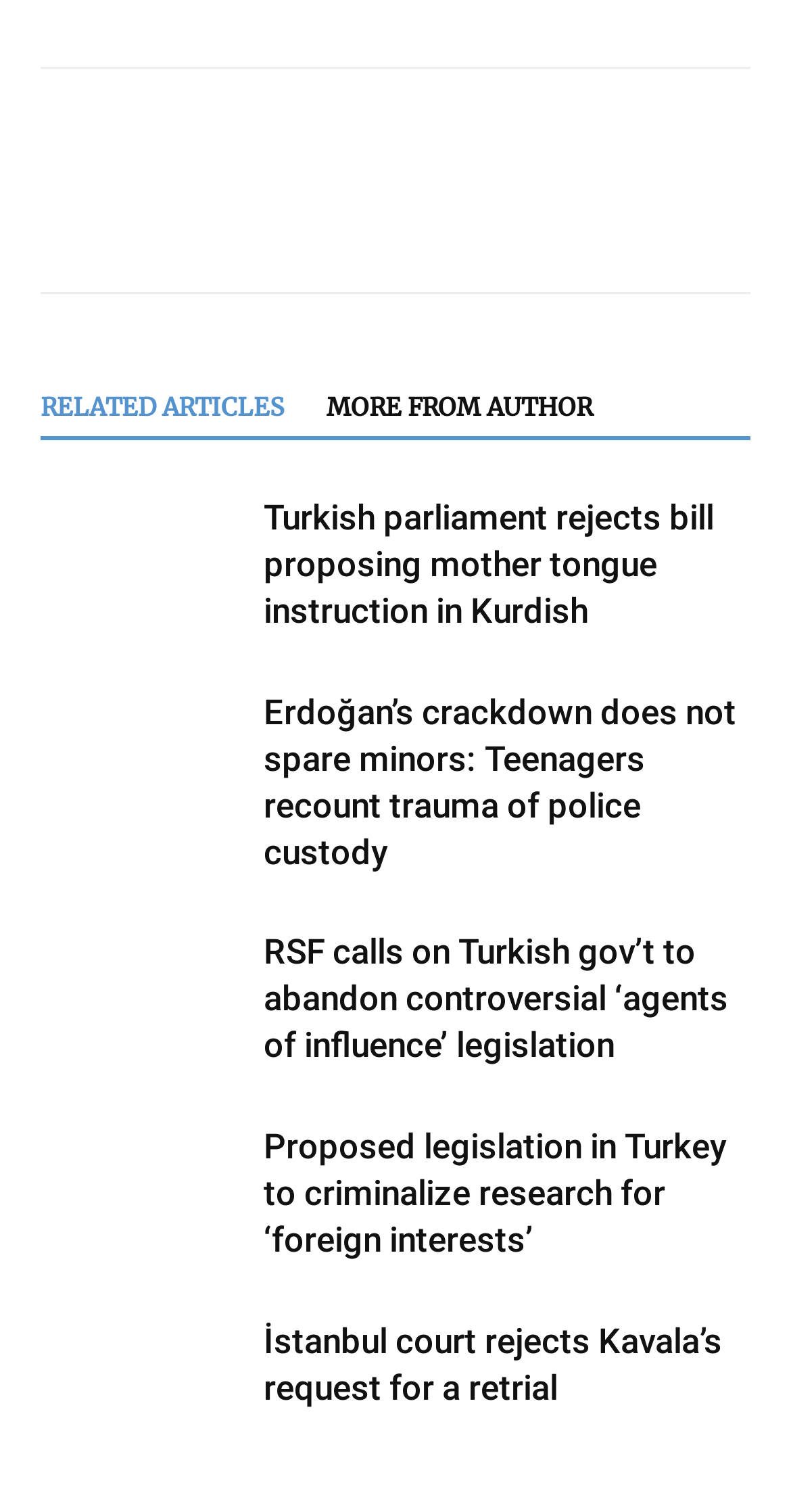Please determine the bounding box coordinates of the element to click on in order to accomplish the following task: "Explore Proposed legislation in Turkey to criminalize research for ‘foreign interests’". Ensure the coordinates are four float numbers ranging from 0 to 1, i.e., [left, top, right, bottom].

[0.051, 0.744, 0.308, 0.836]